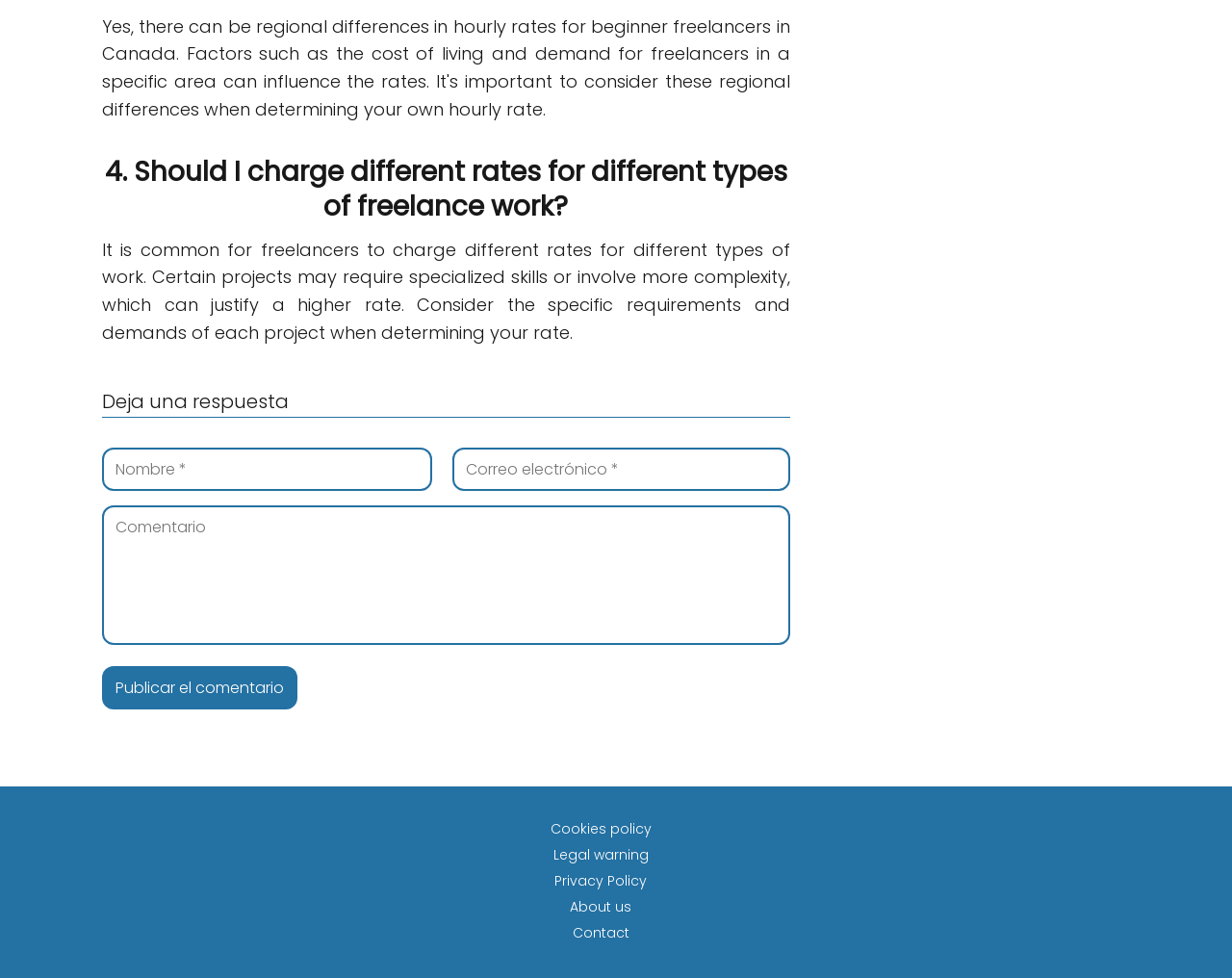Find the bounding box coordinates of the element you need to click on to perform this action: 'Enter your name'. The coordinates should be represented by four float values between 0 and 1, in the format [left, top, right, bottom].

[0.083, 0.458, 0.351, 0.502]